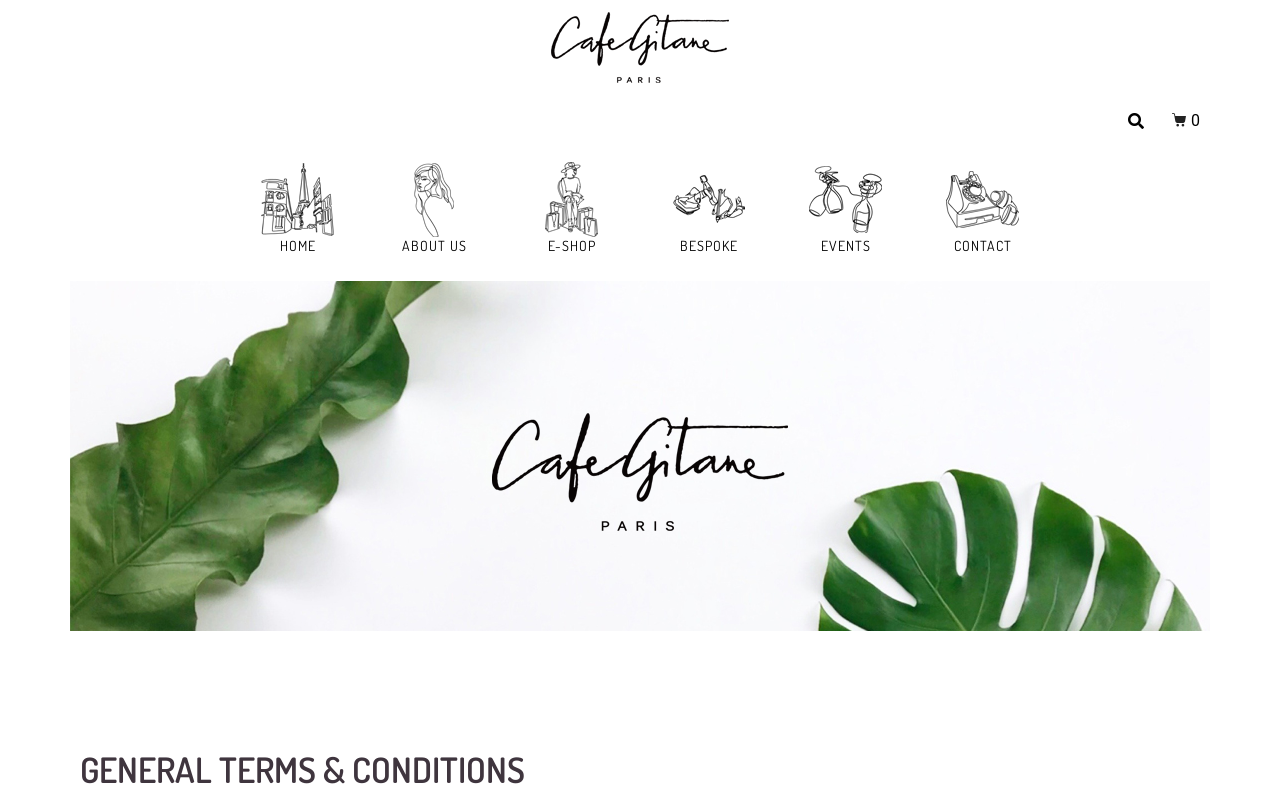What is the name of the cafe?
Carefully examine the image and provide a detailed answer to the question.

The name of the cafe can be found in the top-left corner of the webpage, where it is written as 'General terms & conditions - Cafe Gitane'. Additionally, there is an image with the same name, which further confirms that Cafe Gitane is the name of the cafe.